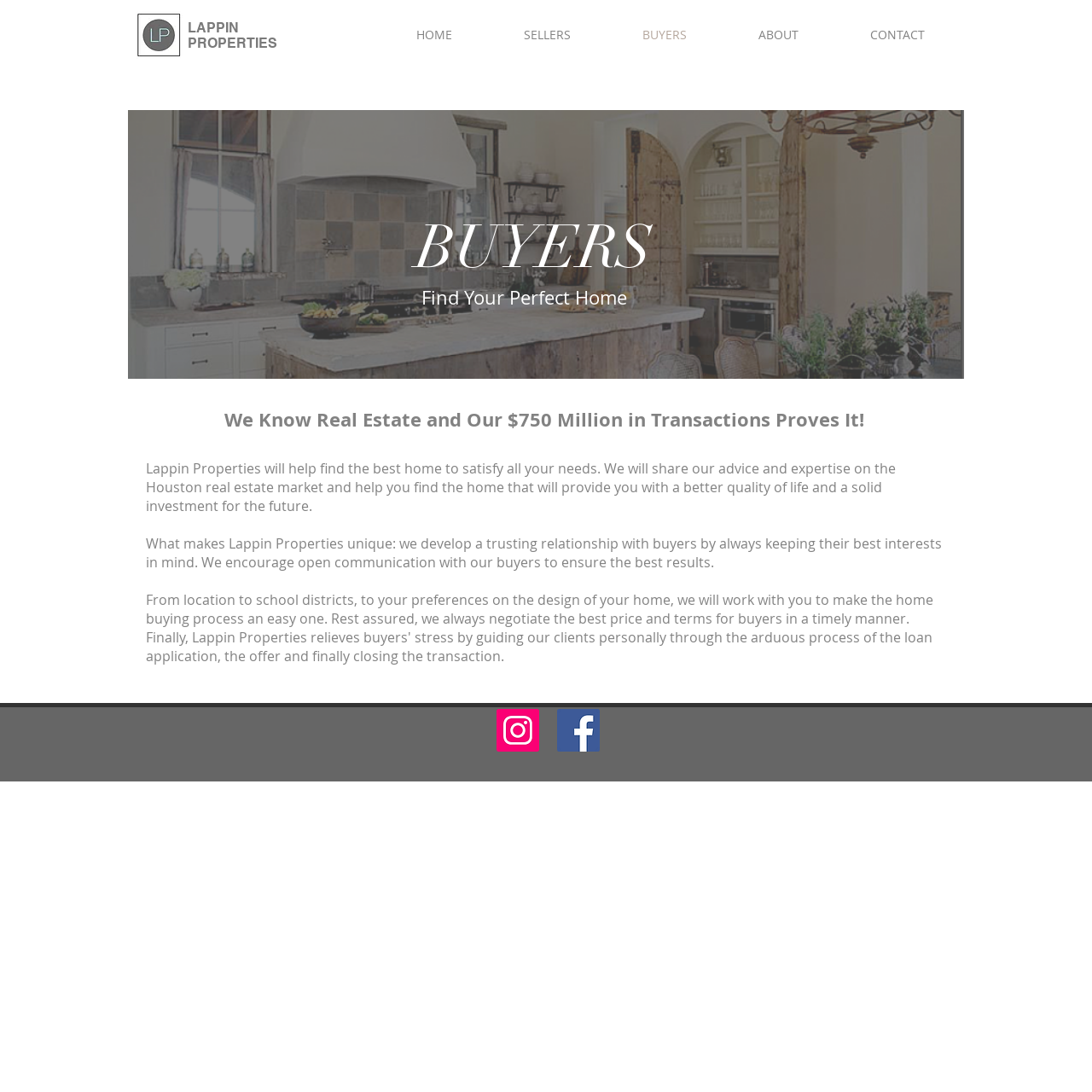Determine the bounding box coordinates of the region to click in order to accomplish the following instruction: "Visit the 'Farm Tours in Rockbridge' page". Provide the coordinates as four float numbers between 0 and 1, specifically [left, top, right, bottom].

None